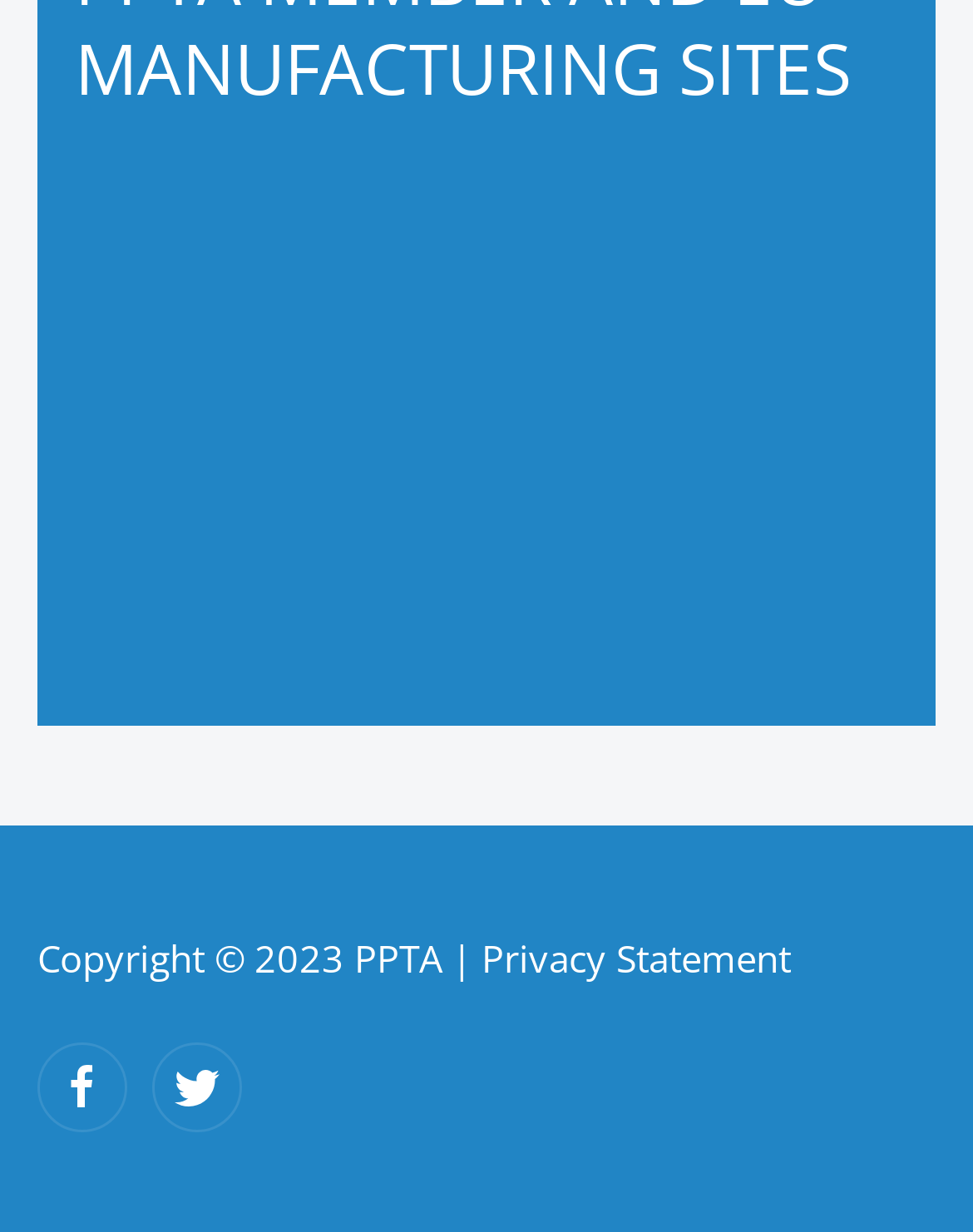What is the copyright year of this webpage?
Based on the screenshot, provide your answer in one word or phrase.

2023